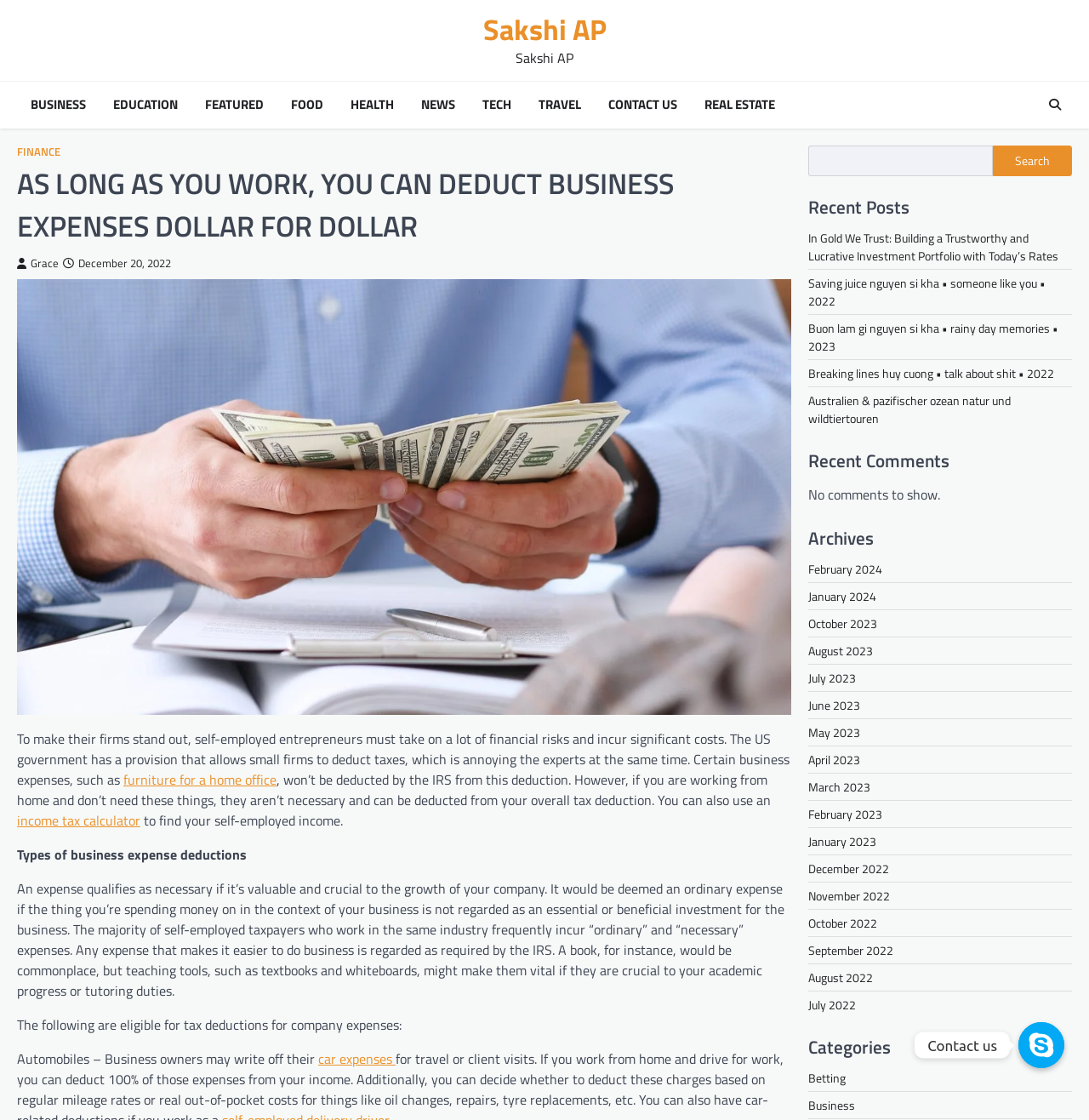Using the provided element description: "April 2023", identify the bounding box coordinates. The coordinates should be four floats between 0 and 1 in the order [left, top, right, bottom].

[0.742, 0.67, 0.79, 0.686]